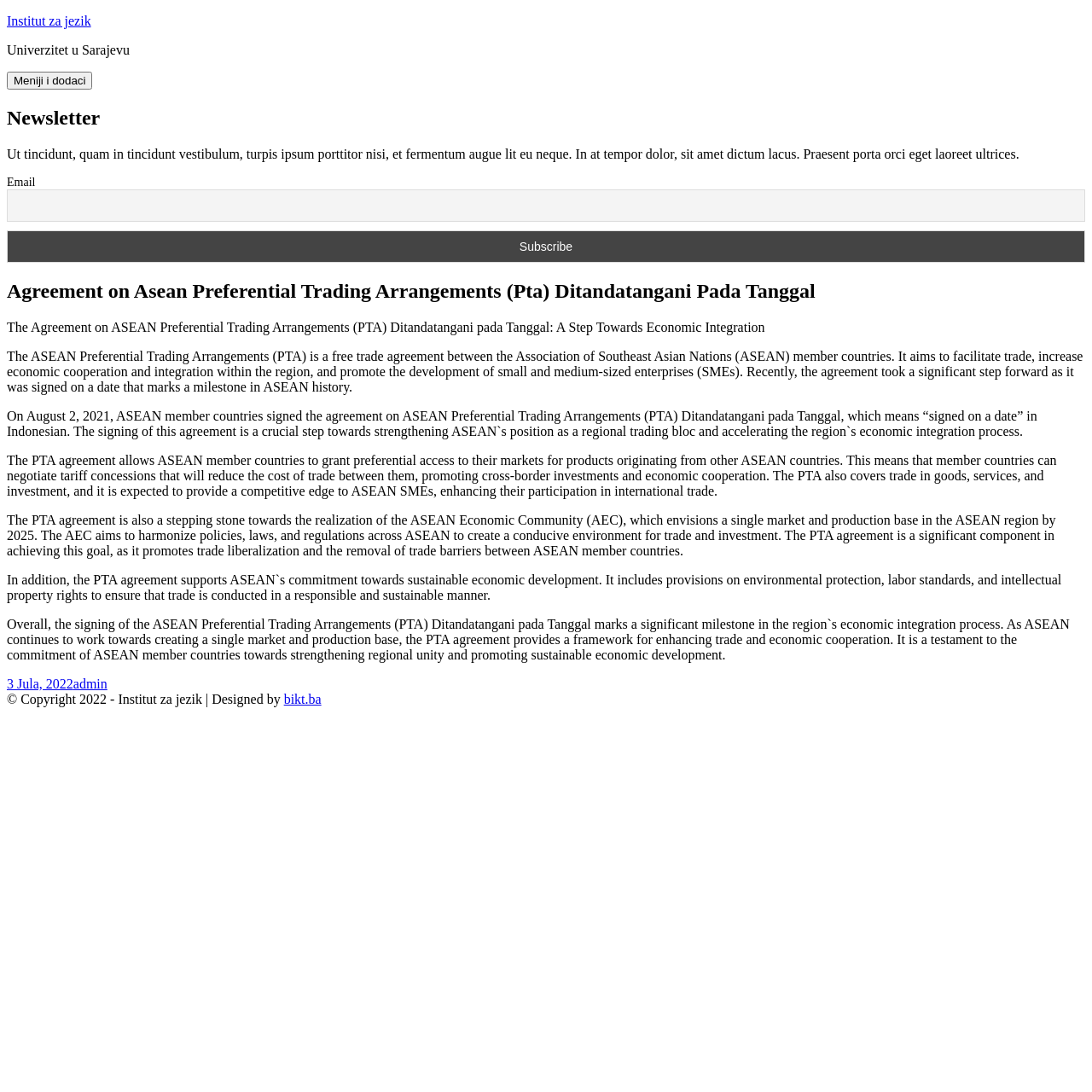What is the benefit of the PTA agreement for ASEAN SMEs?
Using the image, provide a detailed and thorough answer to the question.

The PTA agreement is expected to provide a competitive edge to ASEAN small and medium-sized enterprises (SMEs), enhancing their participation in international trade by granting them preferential access to ASEAN markets.